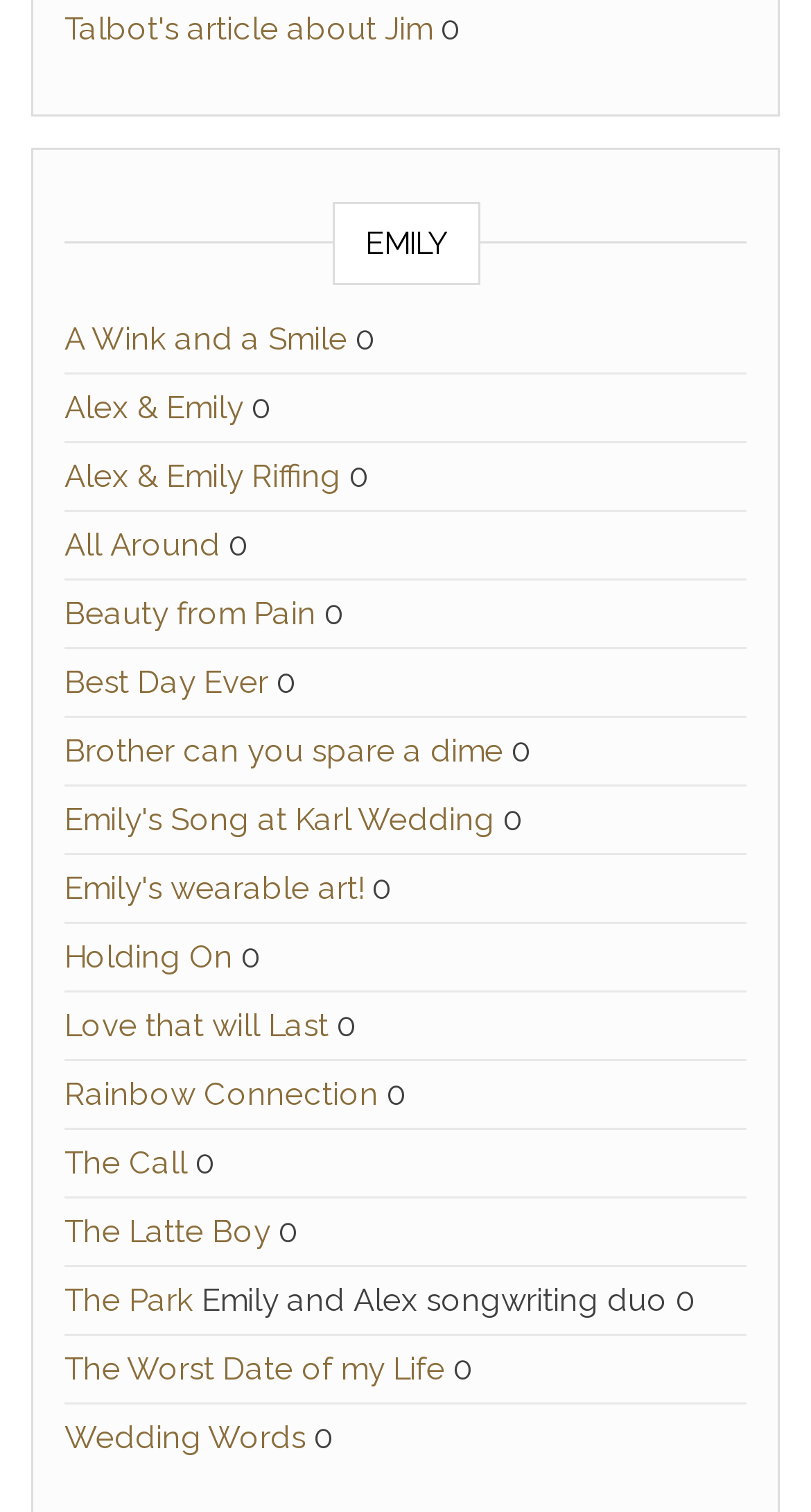Bounding box coordinates are to be given in the format (top-left x, top-left y, bottom-right x, bottom-right y). All values must be floating point numbers between 0 and 1. Provide the bounding box coordinate for the UI element described as: Wedding Words

[0.079, 0.939, 0.377, 0.964]